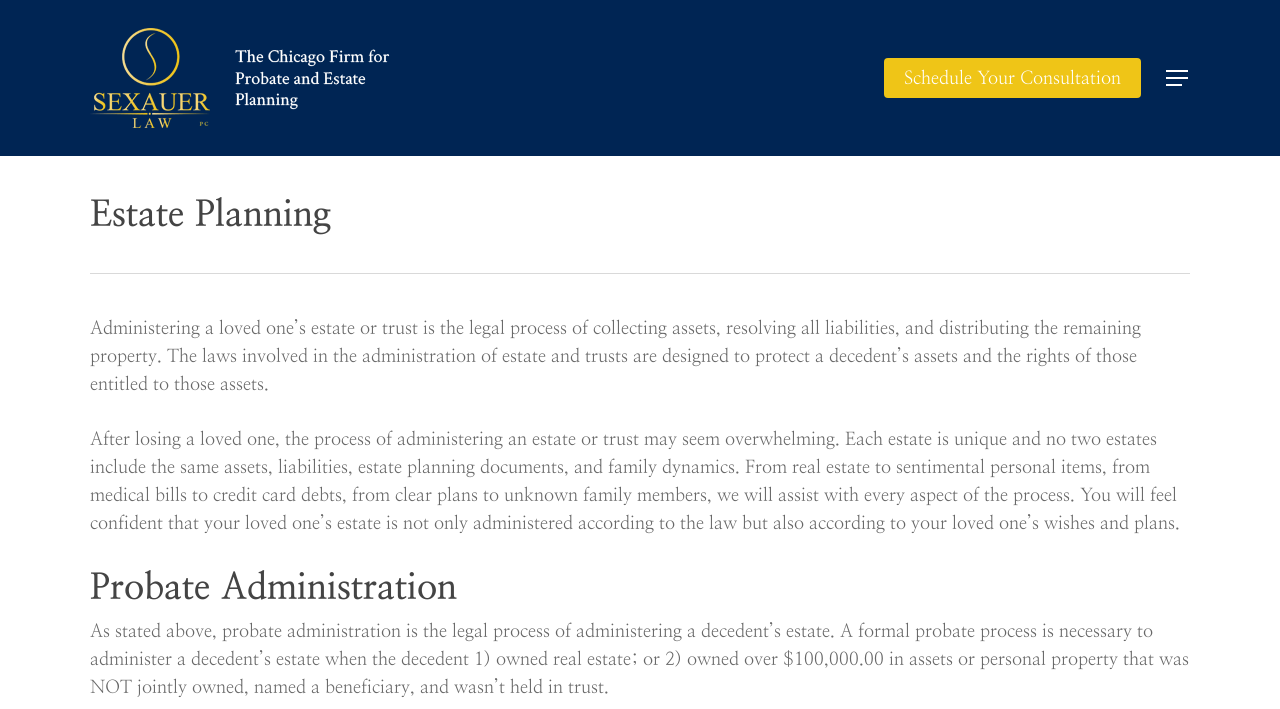Give an in-depth explanation of the webpage layout and content.

The webpage is about estate planning and administration, with a focus on the legal process of collecting assets, resolving liabilities, and distributing property. At the top left of the page, there is a logo of "Sexauer Law" accompanied by a link to the law firm's website. 

To the right of the logo, there is a link to "Schedule Your Consultation". A navigation menu is located at the top right corner of the page, which is currently collapsed. 

Below the logo, there is a heading "Estate Planning" that spans across the top of the page. Underneath this heading, there is a paragraph of text that explains the legal process of administering an estate or trust, including collecting assets, resolving liabilities, and distributing property. 

Further down the page, there is another paragraph of text that discusses the complexities of administering an estate or trust, including the unique aspects of each estate, and the importance of following the law and the wishes of the deceased. 

Below this text, there is a heading "Probate Administration" that spans across the page. Underneath this heading, there is a paragraph of text that explains the legal process of probate administration, including the circumstances under which it is necessary, such as when the deceased owned real estate or over $100,000 in assets.